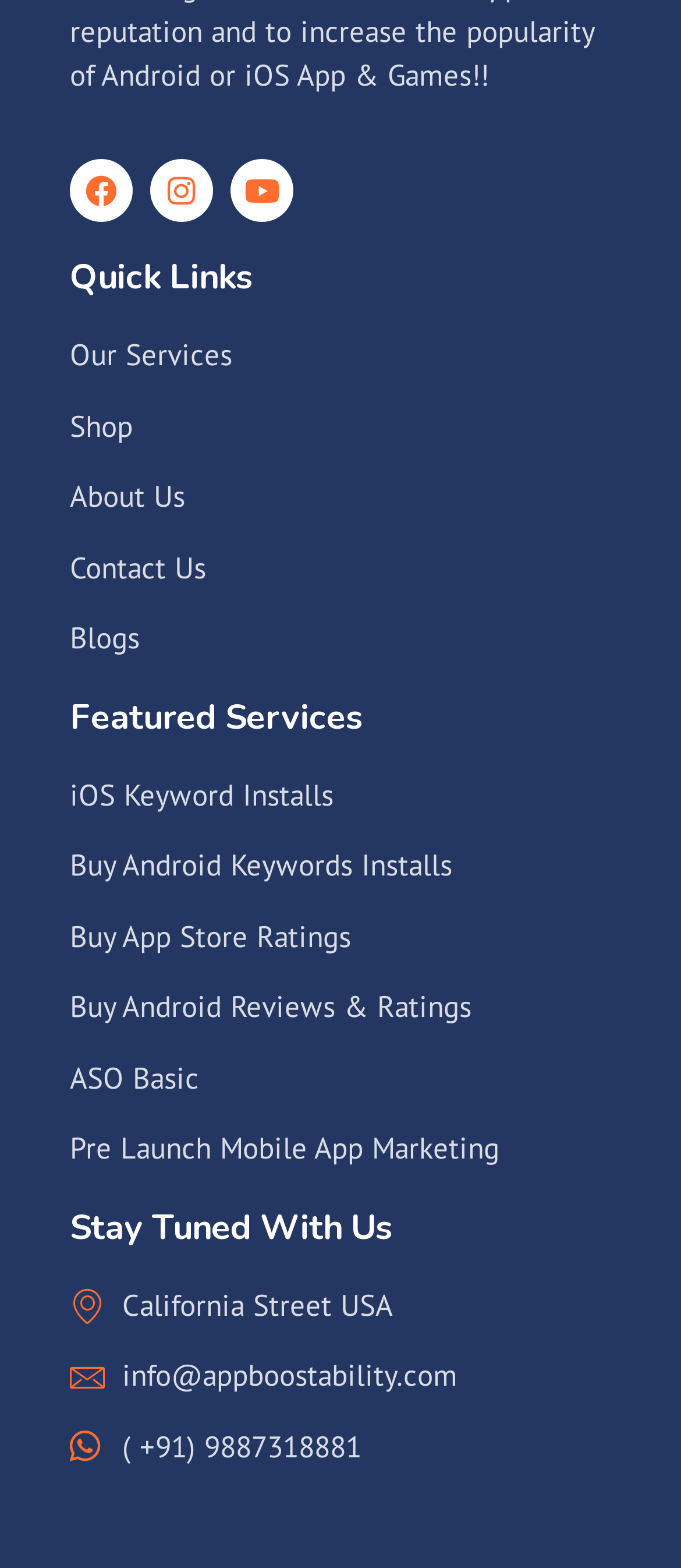Identify the bounding box coordinates for the region to click in order to carry out this instruction: "Visit Facebook page". Provide the coordinates using four float numbers between 0 and 1, formatted as [left, top, right, bottom].

[0.103, 0.102, 0.195, 0.142]